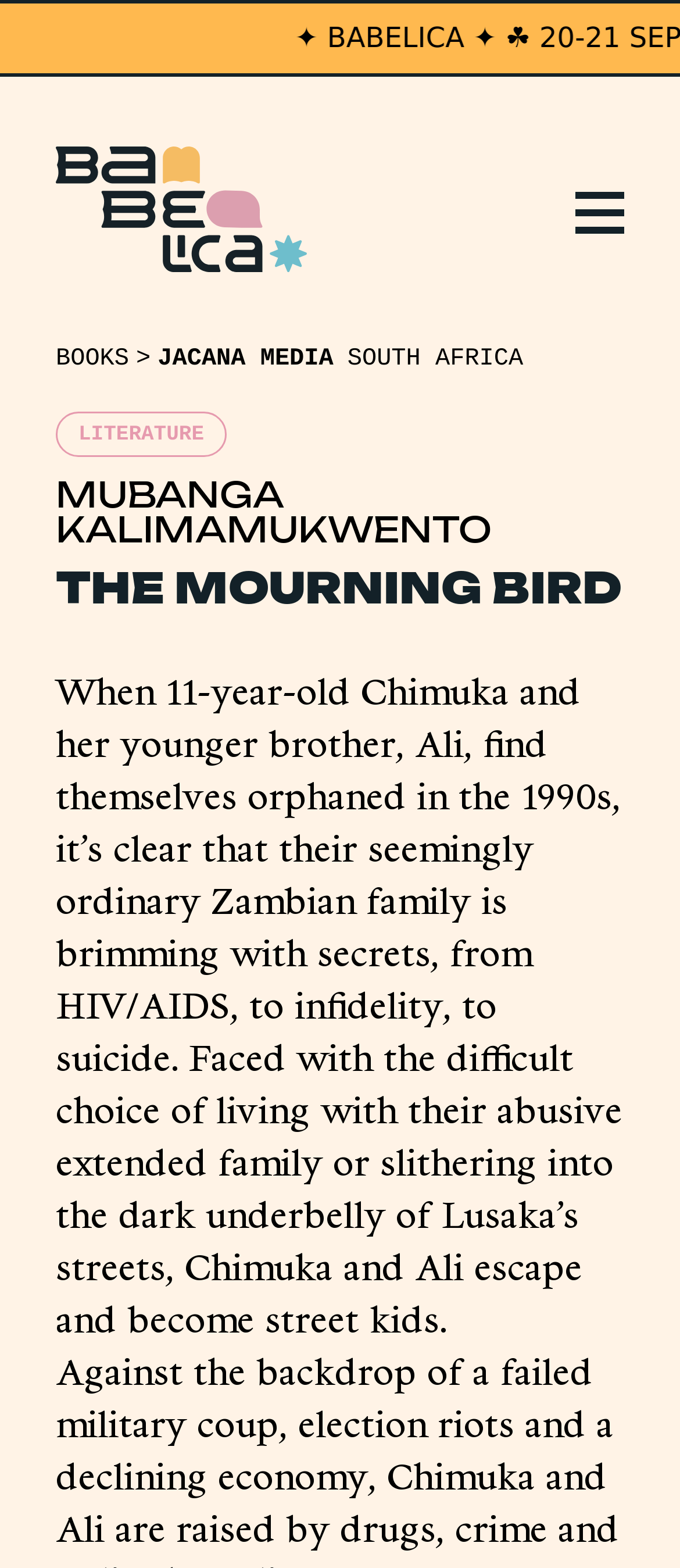What is the country where the story takes place?
Answer the question with a thorough and detailed explanation.

I found the answer by reading the StaticText element that describes the book's plot. The text mentions that the story takes place in Zambia.